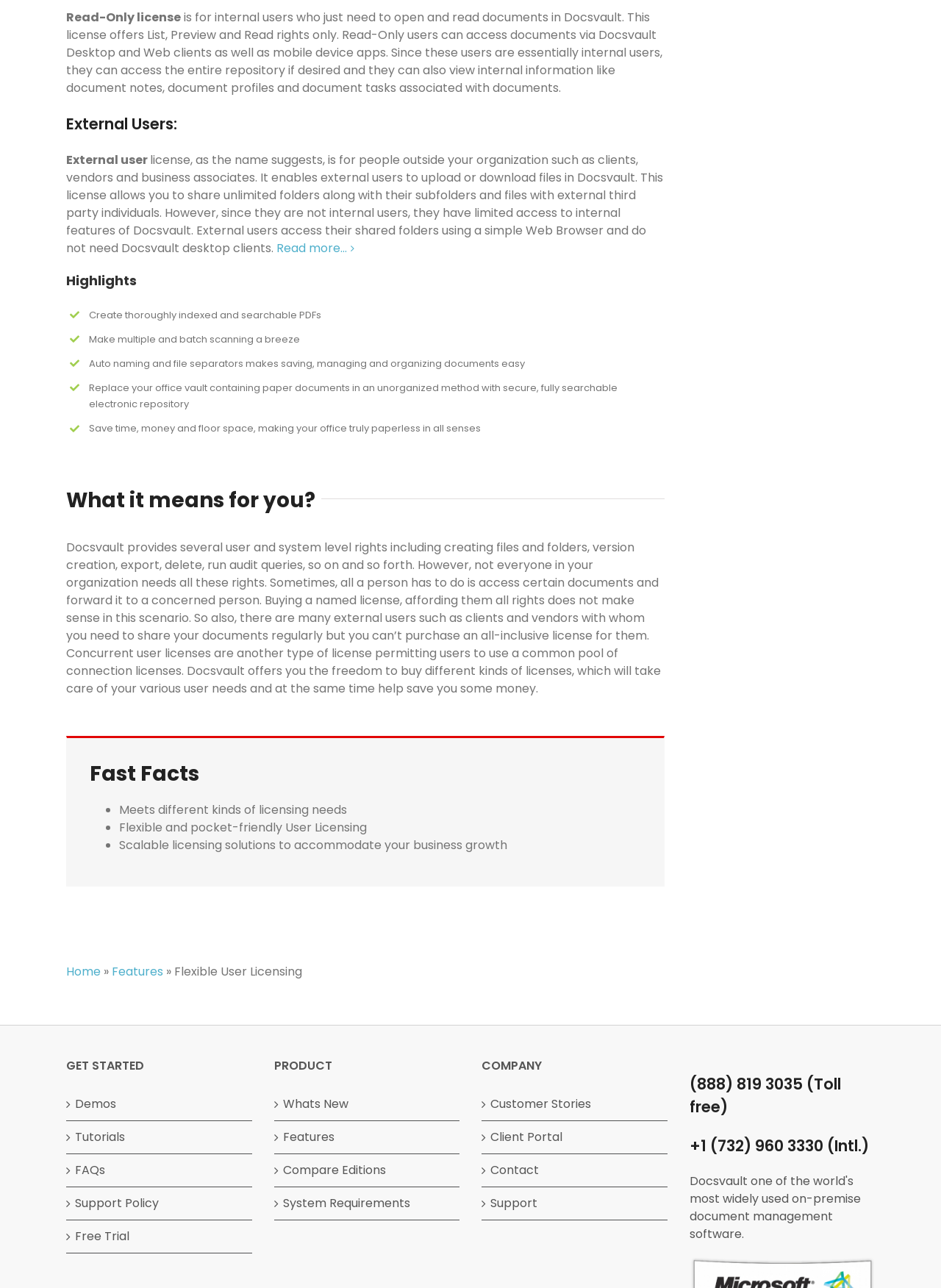Pinpoint the bounding box coordinates of the element that must be clicked to accomplish the following instruction: "Learn about the highlights of Docsvault". The coordinates should be in the format of four float numbers between 0 and 1, i.e., [left, top, right, bottom].

[0.07, 0.211, 0.706, 0.224]